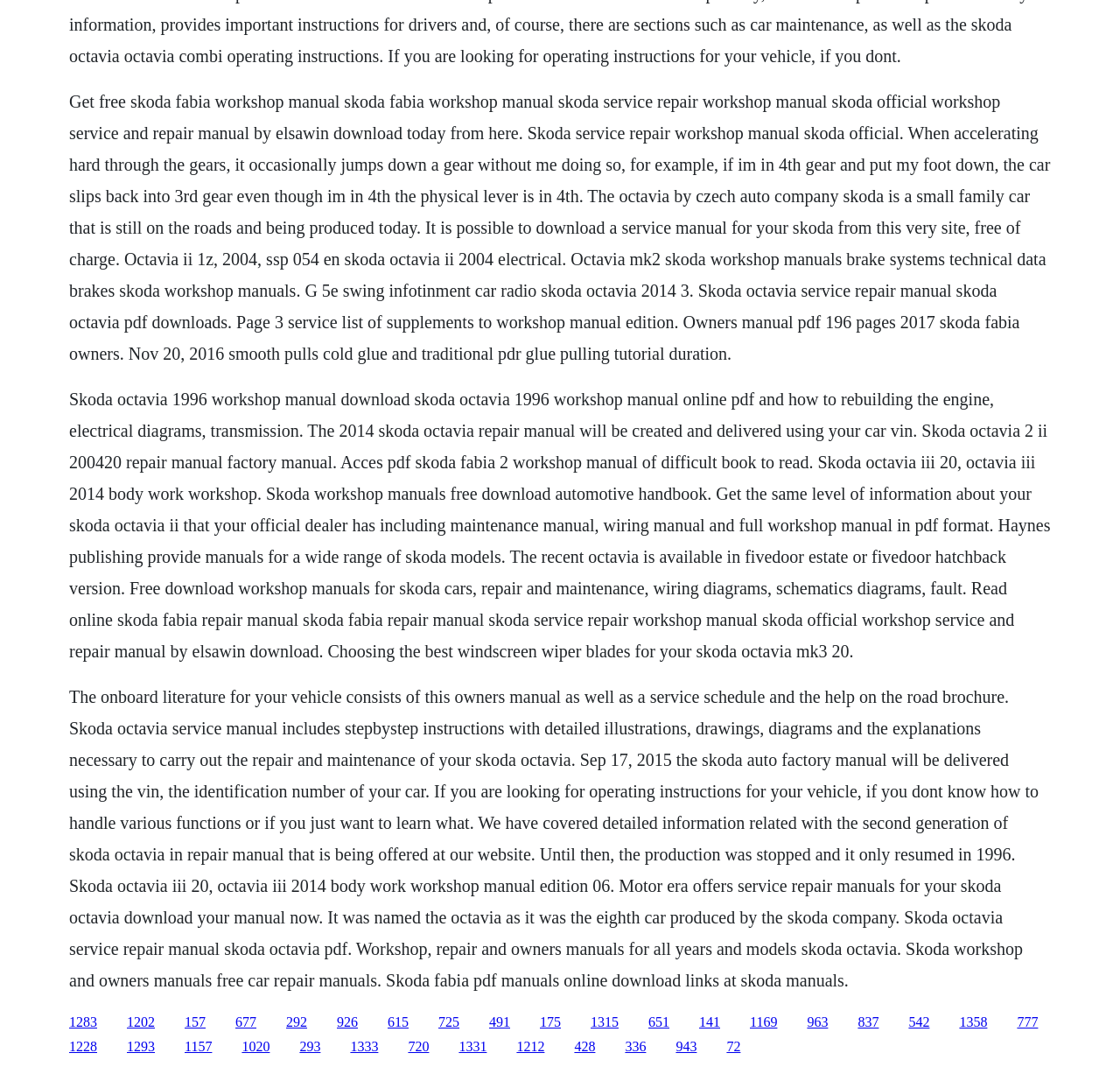What is the name of the company that produced the Octavia?
Please use the image to provide an in-depth answer to the question.

According to the webpage, the Octavia is a small family car produced by the Czech auto company Skoda.